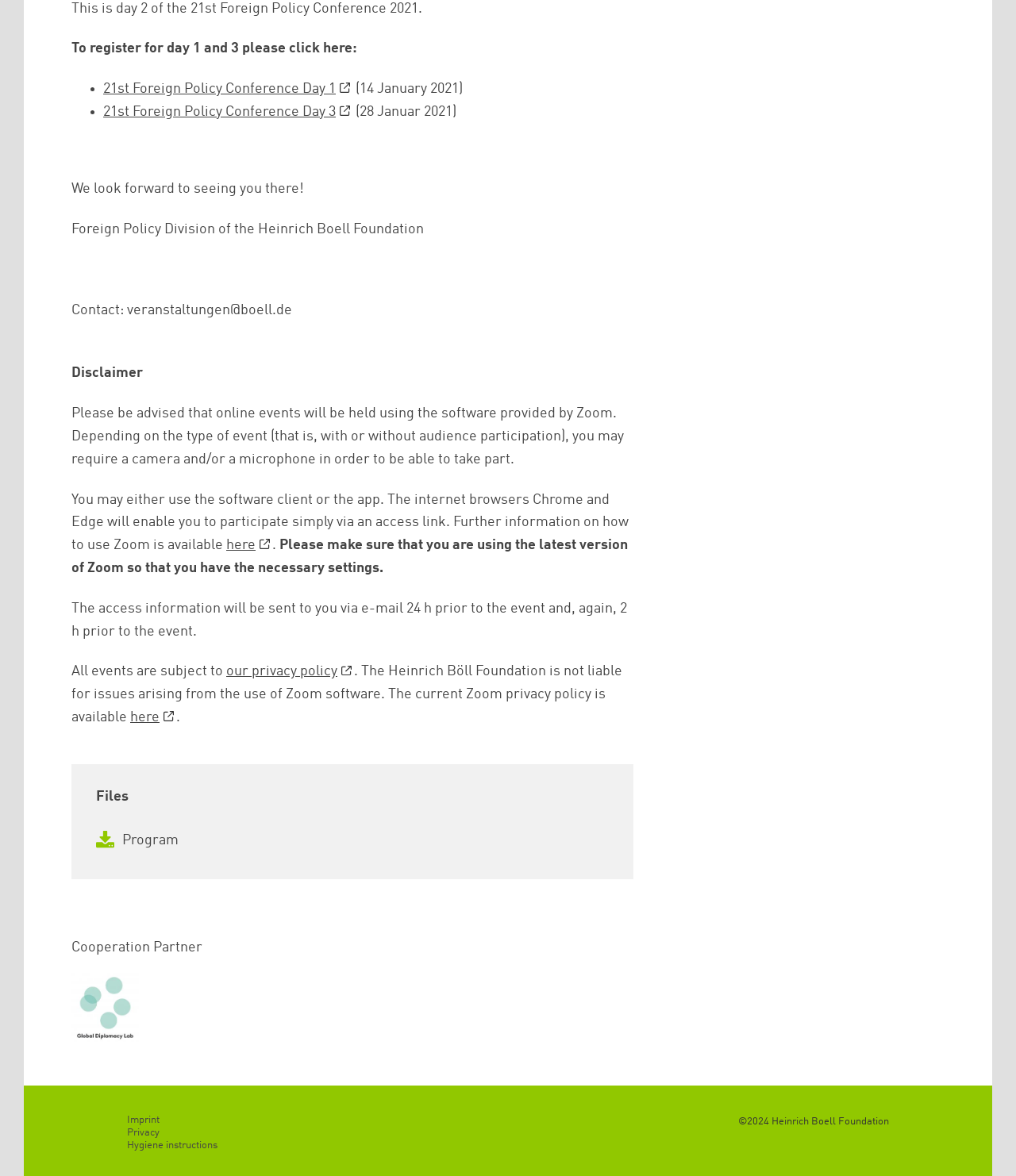What software is used for online events?
Please use the image to provide an in-depth answer to the question.

I found the answer by reading the text that says 'online events will be held using the software provided by Zoom'.